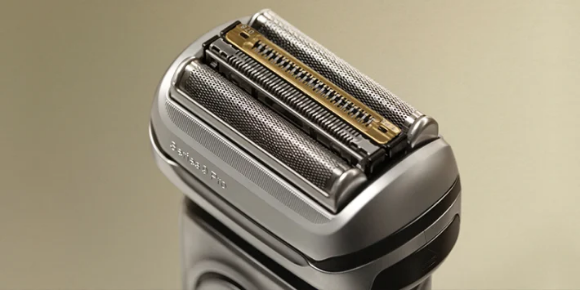What is the product's aesthetic described as?
Please answer the question with a detailed and comprehensive explanation.

The caption describes the product's aesthetic as sleek and modern, which suggests that the product has a contemporary and stylish design. This is also reflected in the product's metallic finish, which adds to its modern look.